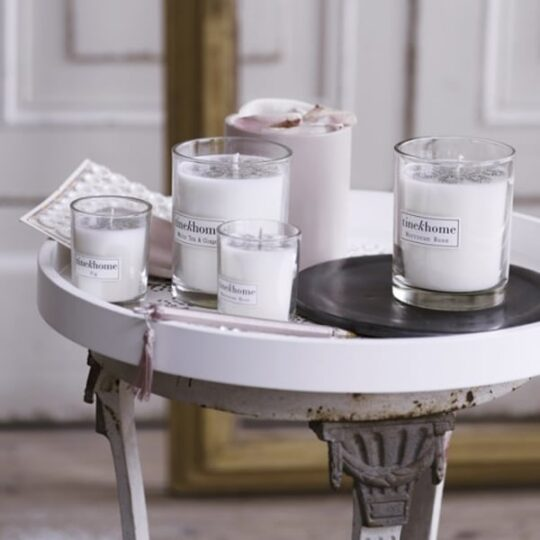What is the shape of the tray?
Using the image as a reference, answer the question with a short word or phrase.

Round